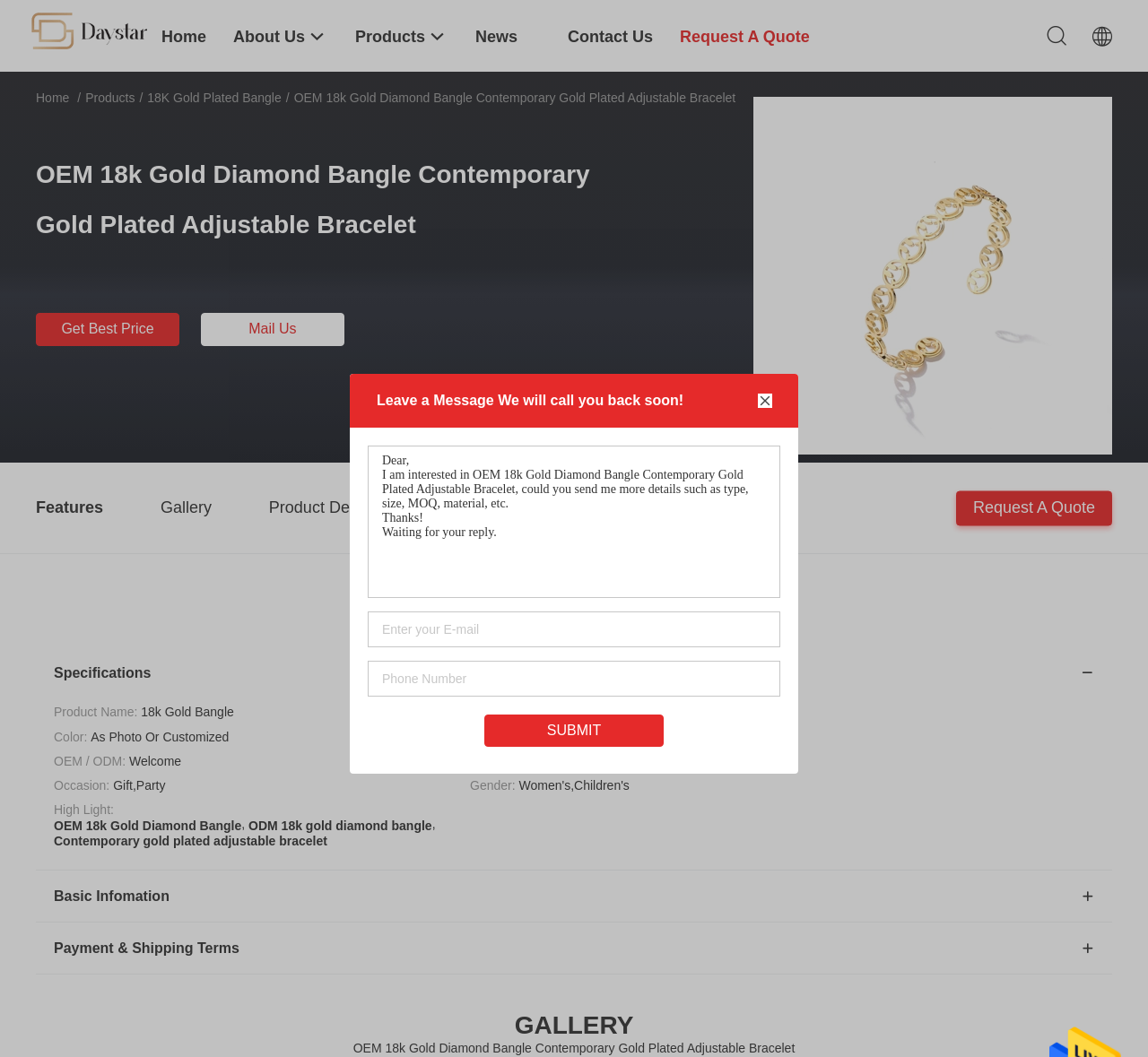Using the format (top-left x, top-left y, bottom-right x, bottom-right y), and given the element description, identify the bounding box coordinates within the screenshot: Providers

None